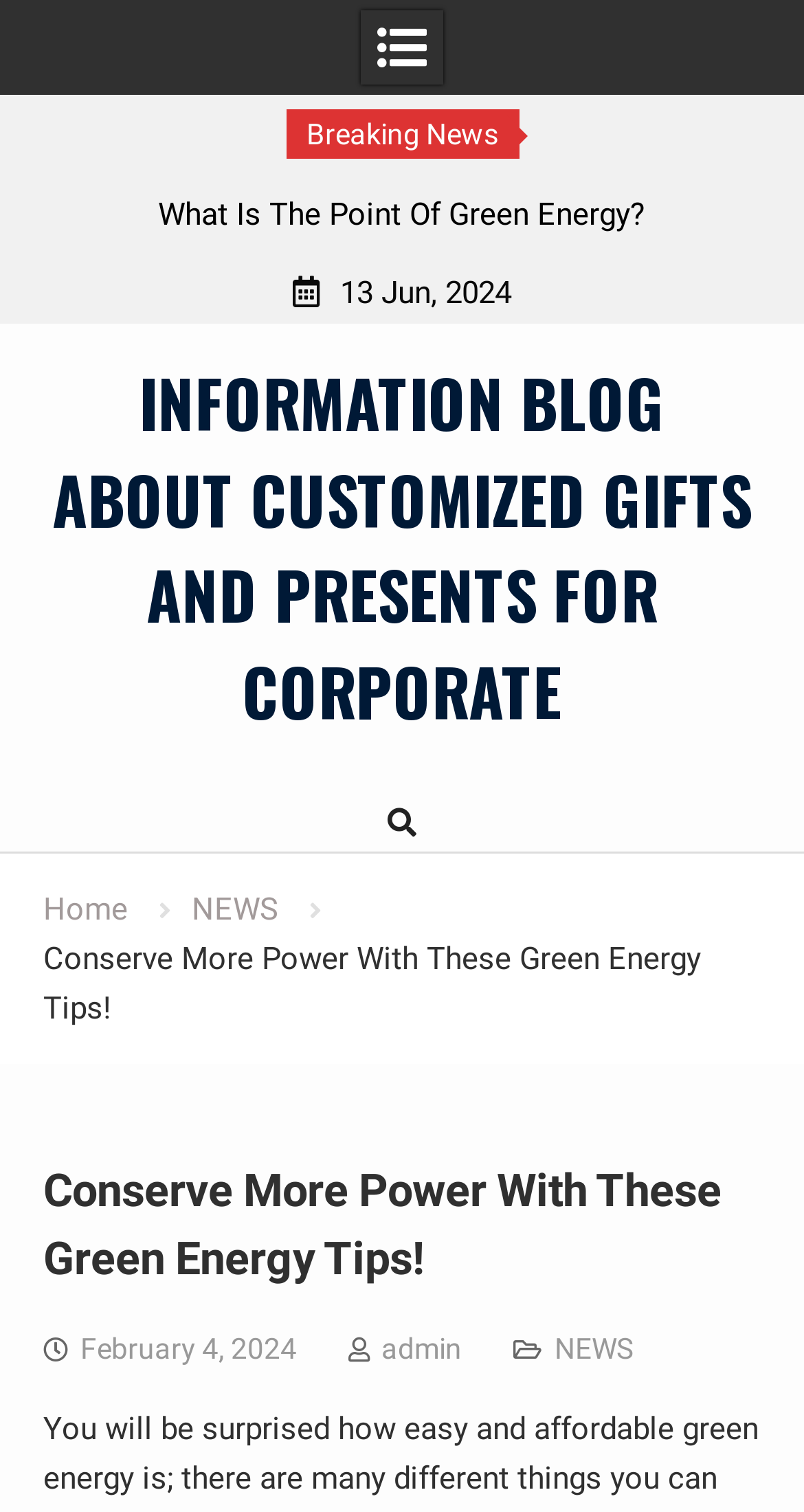Find the bounding box coordinates of the clickable area that will achieve the following instruction: "read sports news".

None